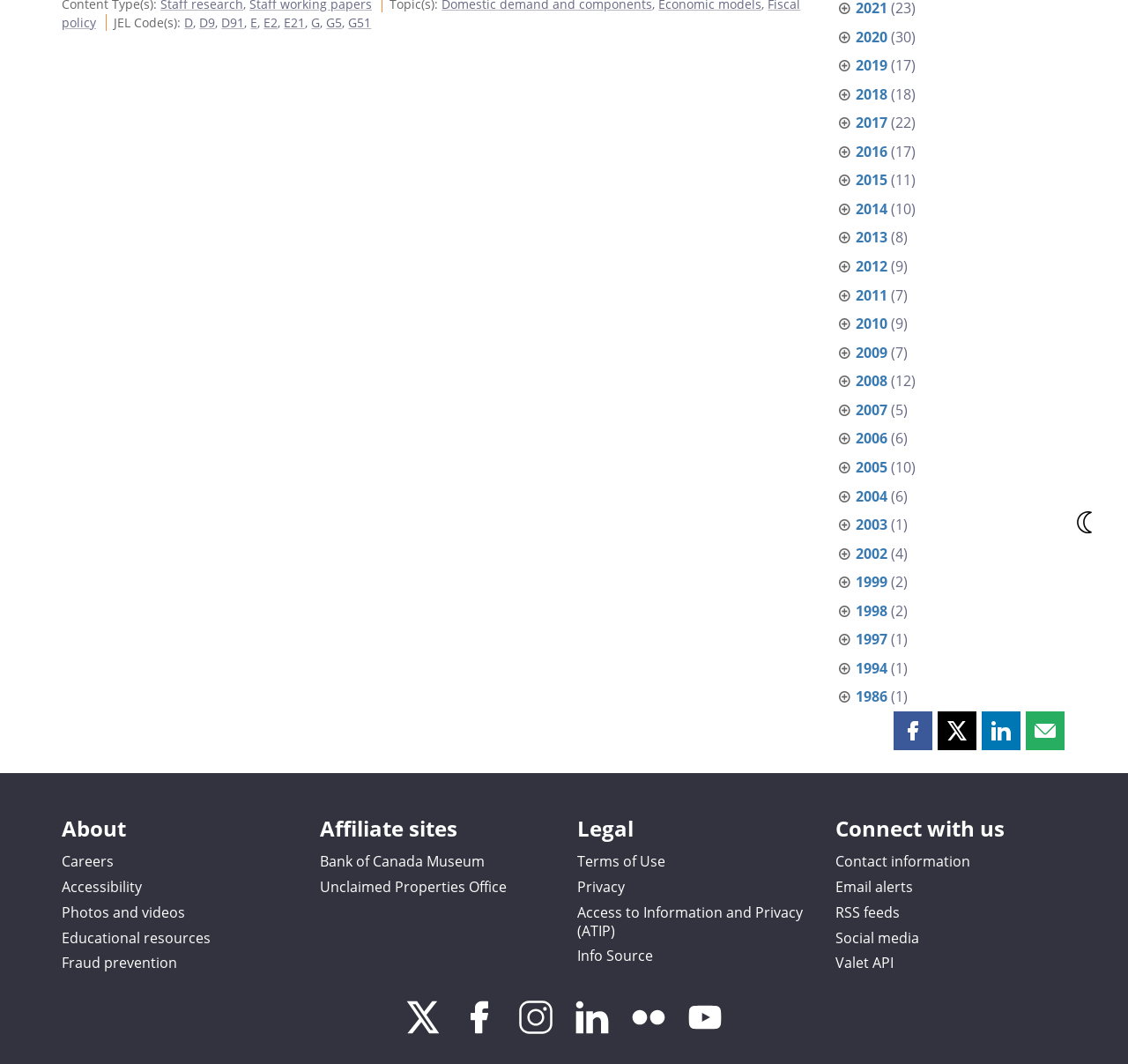Using the description "RSS feeds", predict the bounding box of the relevant HTML element.

[0.74, 0.848, 0.797, 0.866]